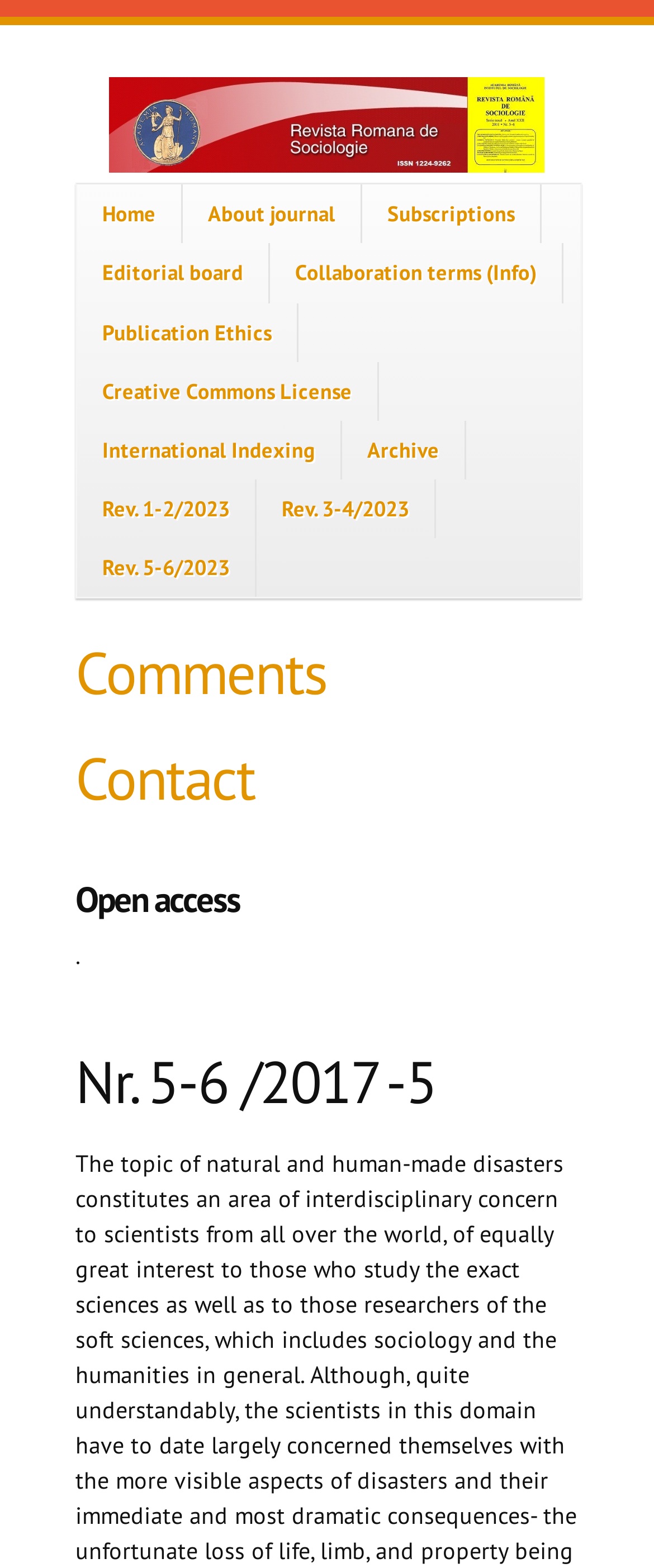How many links are there in the top navigation bar? Analyze the screenshot and reply with just one word or a short phrase.

9